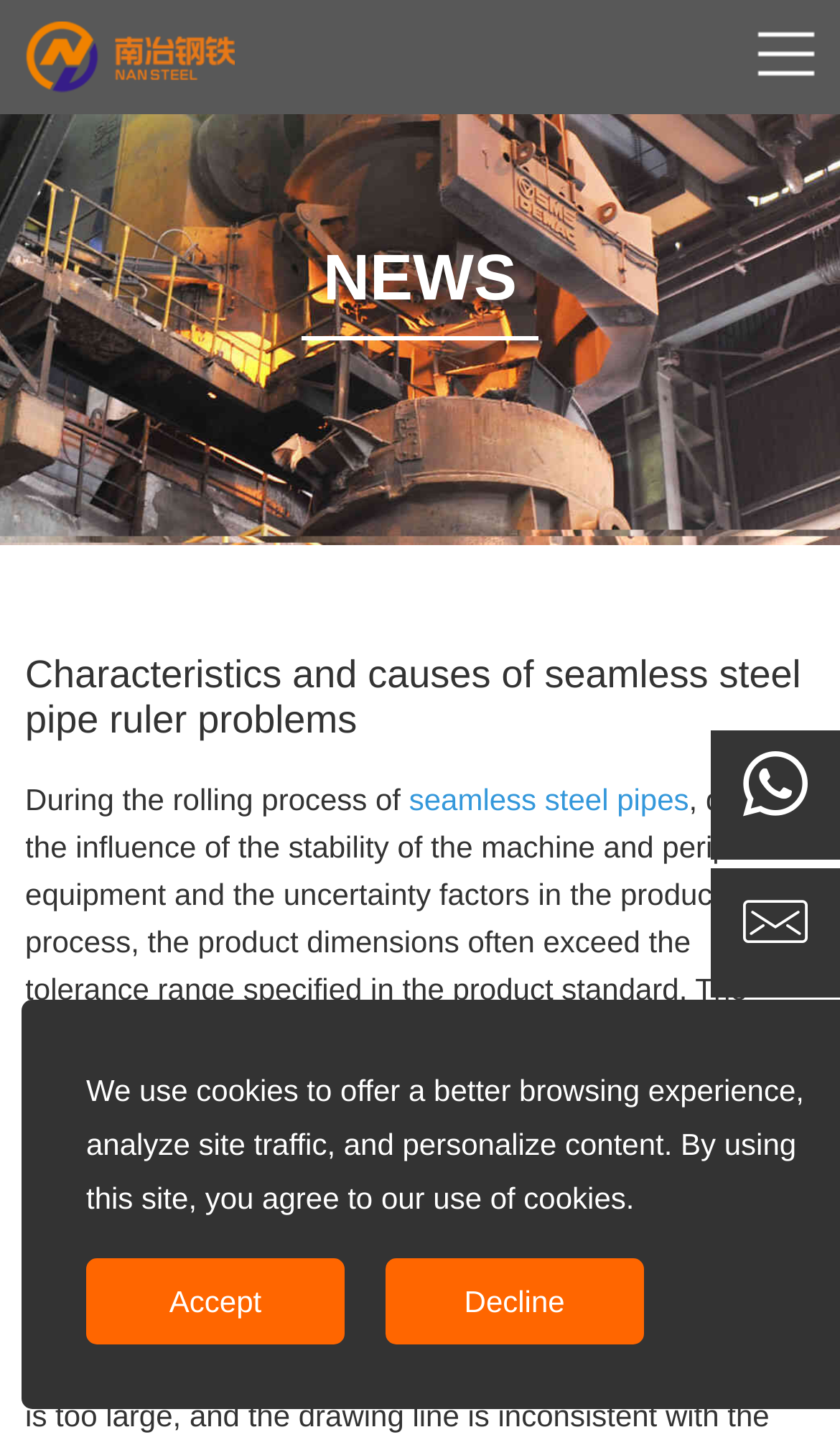From the given element description: "Privacy Policy", find the bounding box for the UI element. Provide the coordinates as four float numbers between 0 and 1, in the order [left, top, right, bottom].

None